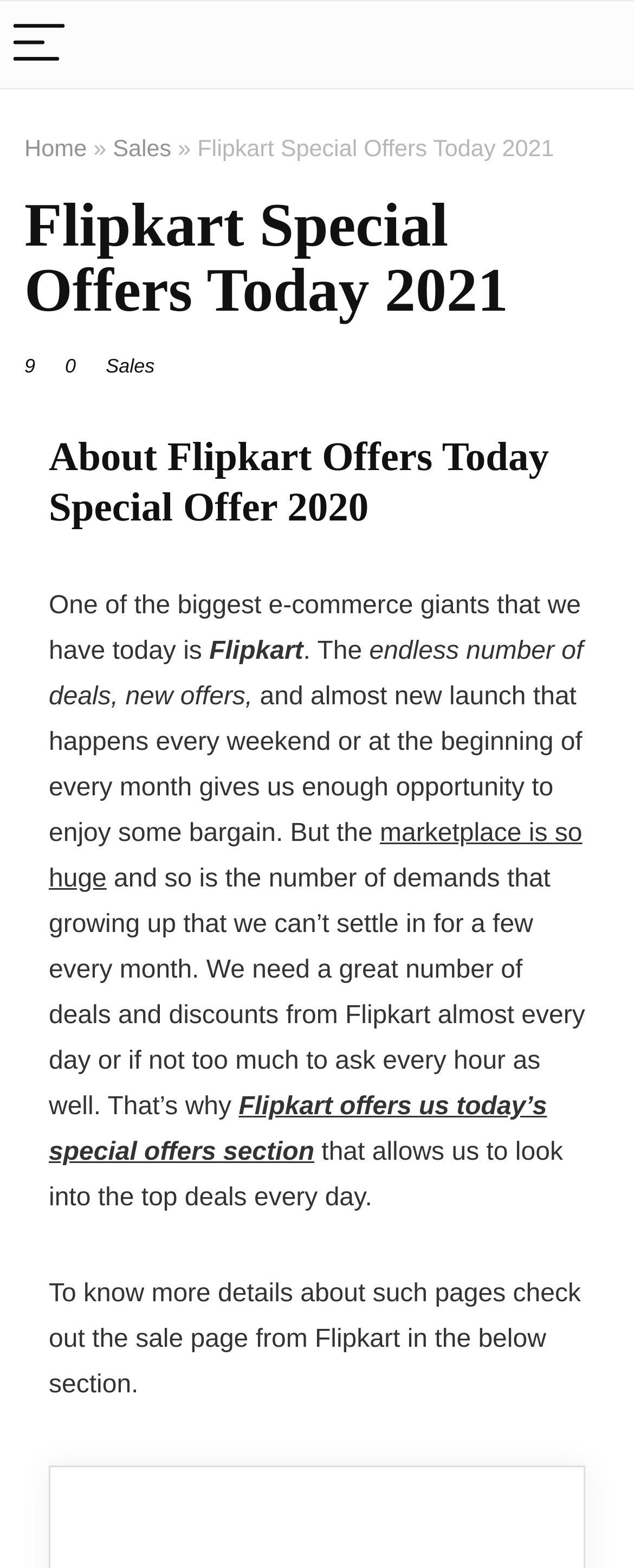Please find the main title text of this webpage.

Flipkart Special Offers Today 2021